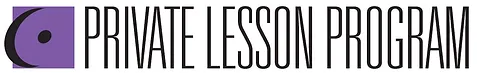Give a detailed account of the elements present in the image.

The image showcases the logo for the "Private Lesson Program." It features a sleek, modern design with a stylized letter "P" in a circular shape, set against a vibrant purple background. The text "PRIVATE LESSON PROGRAM" is displayed prominently in bold, black letters, emphasizing the program's focus on providing individualized music instruction. This logo serves as a visual representation of the initiative aimed at enhancing music education for students, highlighting the program's commitment to fostering musical talent through personalized lessons.